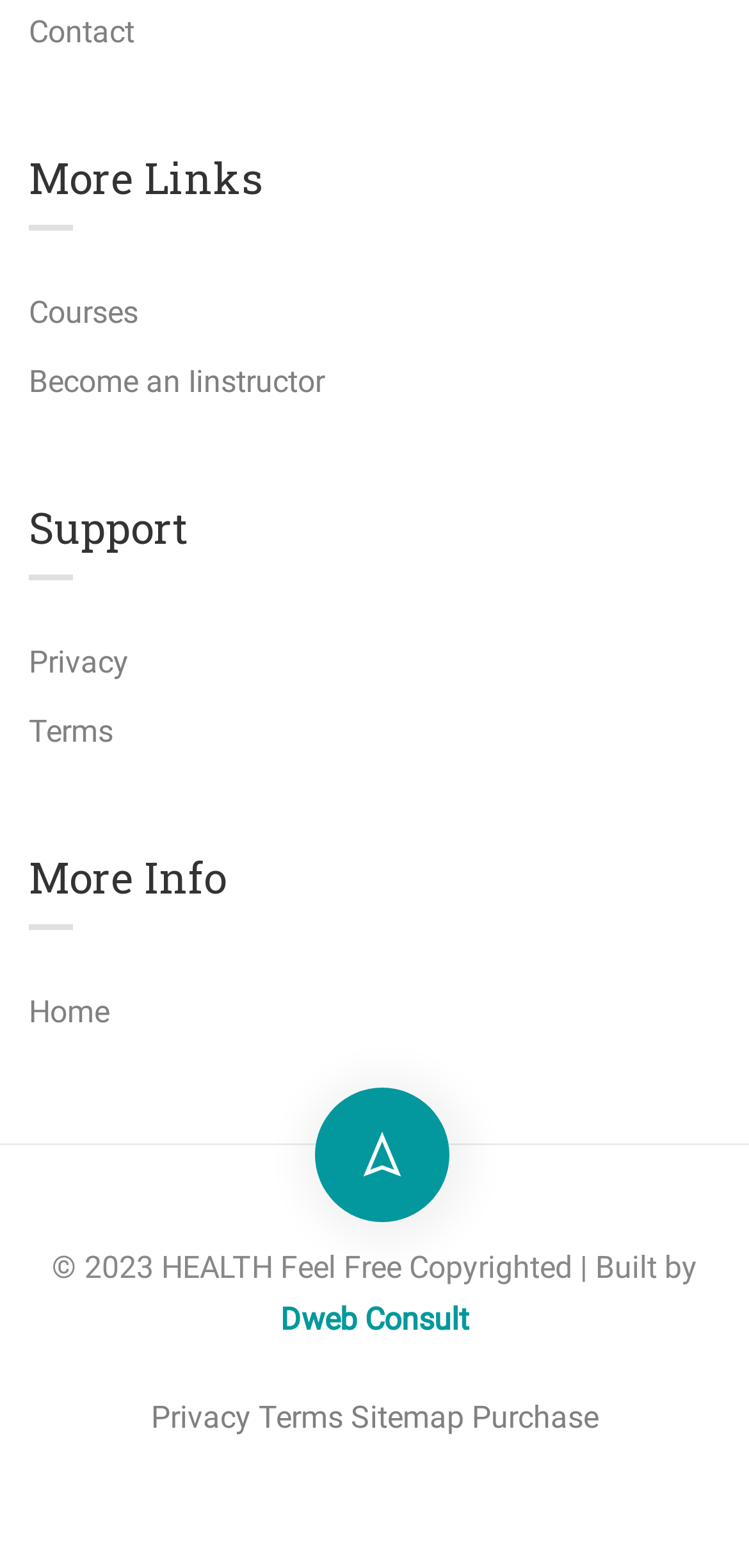Answer the question in a single word or phrase:
How many links are under the 'Support' category?

3